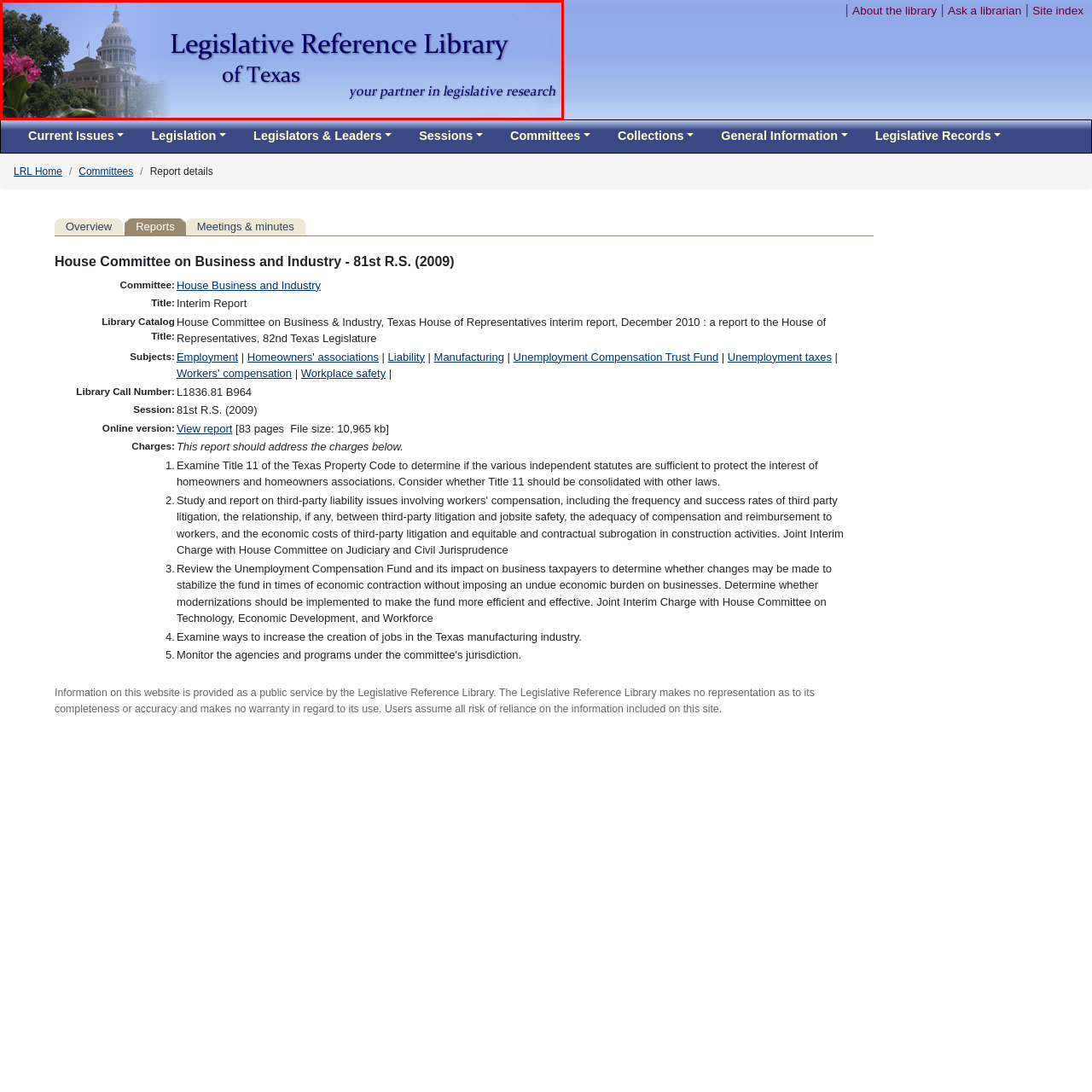Give a comprehensive description of the picture highlighted by the red border.

The image features a serene panorama of the Texas State Capitol, partially framed by vibrant greenery and floral elements. Above this picturesque backdrop, the title reads "Legislative Reference Library of Texas." This prominent text signifies a resource dedicated to supporting legislative research and inquiry within the state. The phrase "your partner in legislative research" positioned beneath the main title emphasizes the library's commitment to assisting legislators, students, and the general public in navigating legislative information effectively. The overall composition conveys a sense of professionalism and accessibility, inviting users to explore the library's resources.